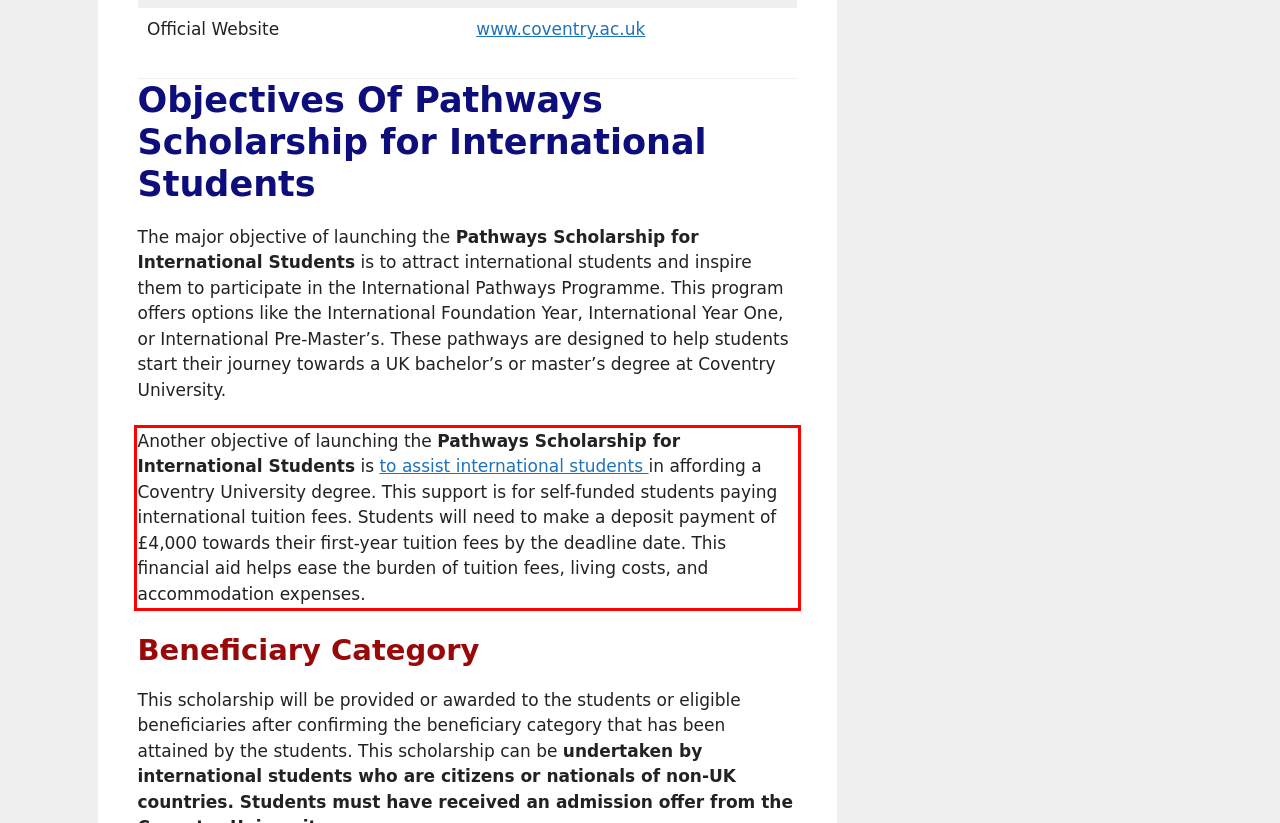Using the provided screenshot of a webpage, recognize and generate the text found within the red rectangle bounding box.

Another objective of launching the Pathways Scholarship for International Students is to assist international students in affording a Coventry University degree. This support is for self-funded students paying international tuition fees. Students will need to make a deposit payment of £4,000 towards their first-year tuition fees by the deadline date. This financial aid helps ease the burden of tuition fees, living costs, and accommodation expenses.